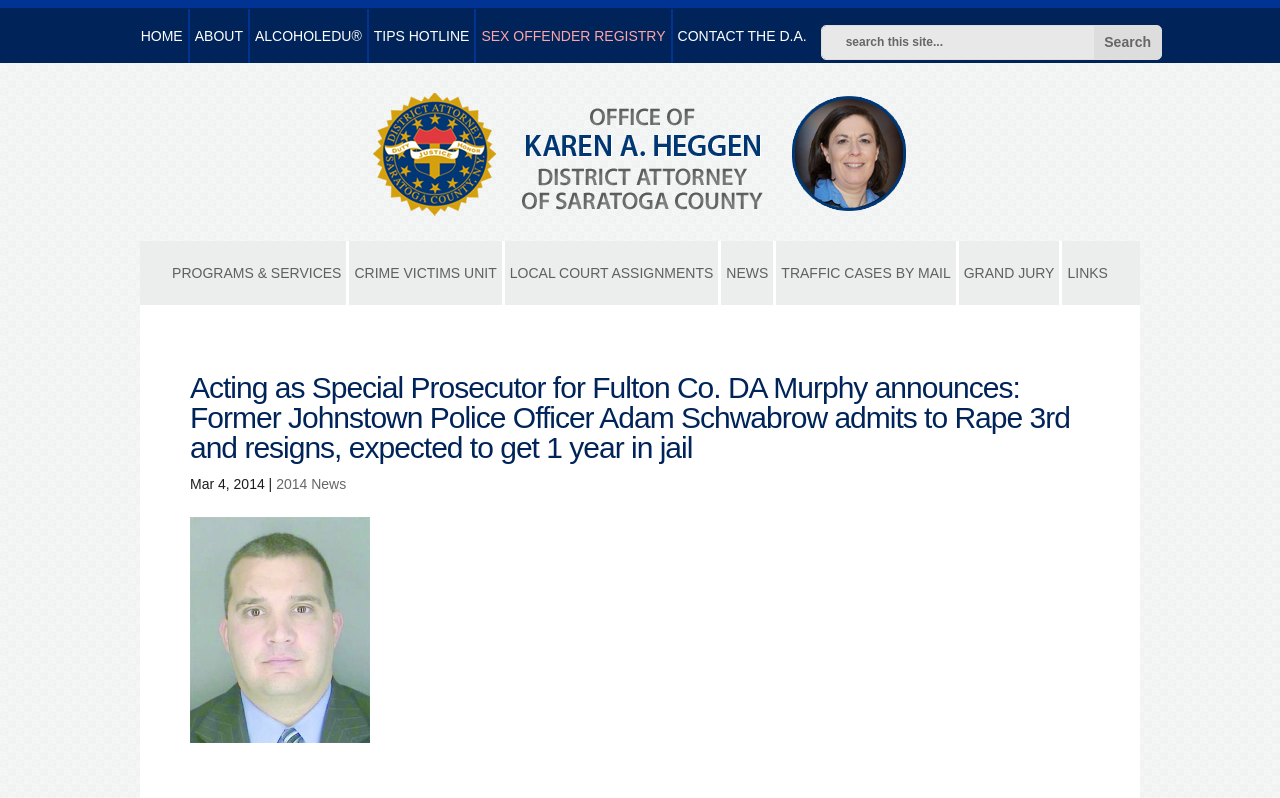How many links are there in the sidebar?
Look at the image and answer the question with a single word or phrase.

9